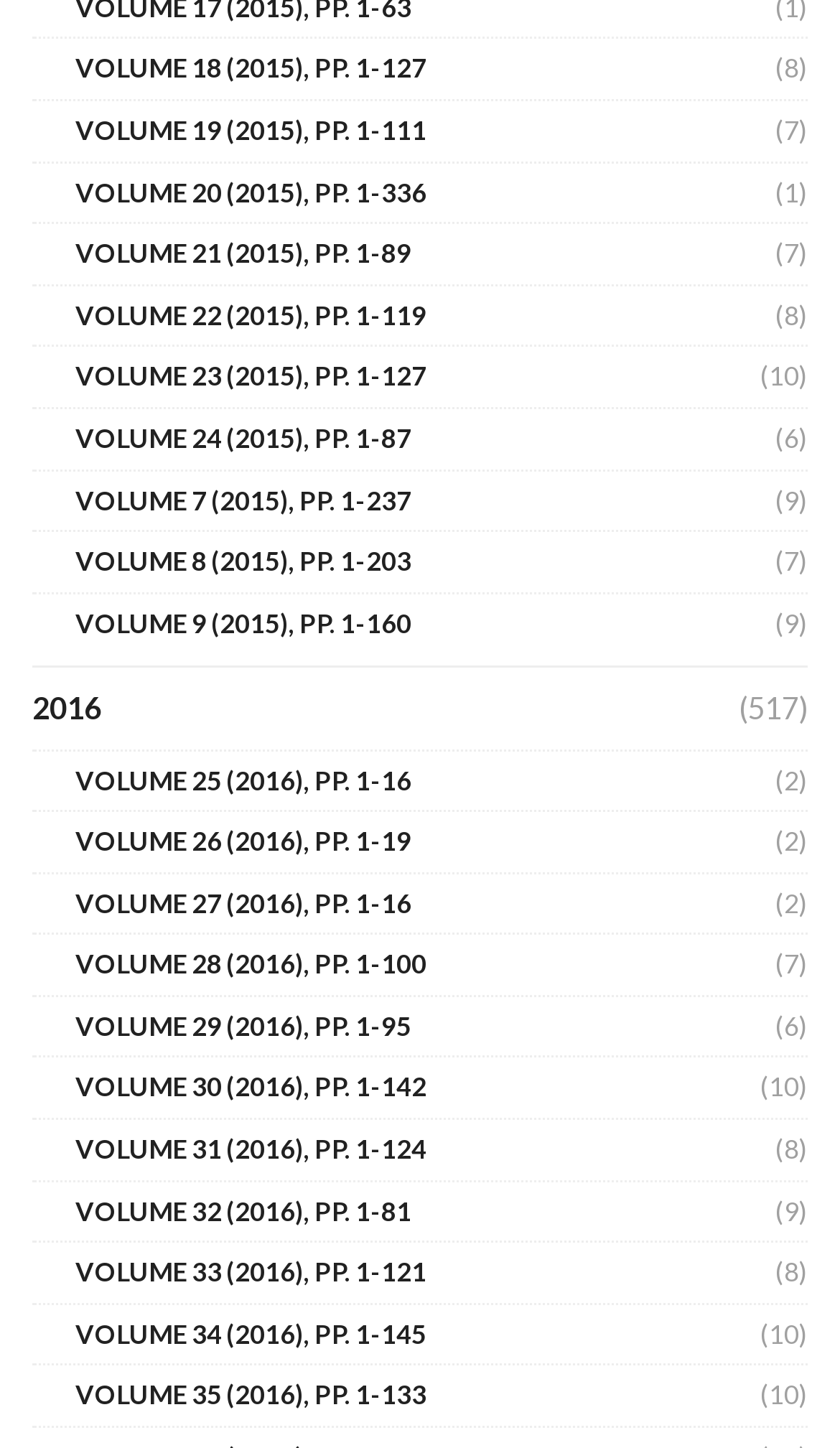What is the page range of VOLUME 32?
Please use the visual content to give a single word or phrase answer.

1-81